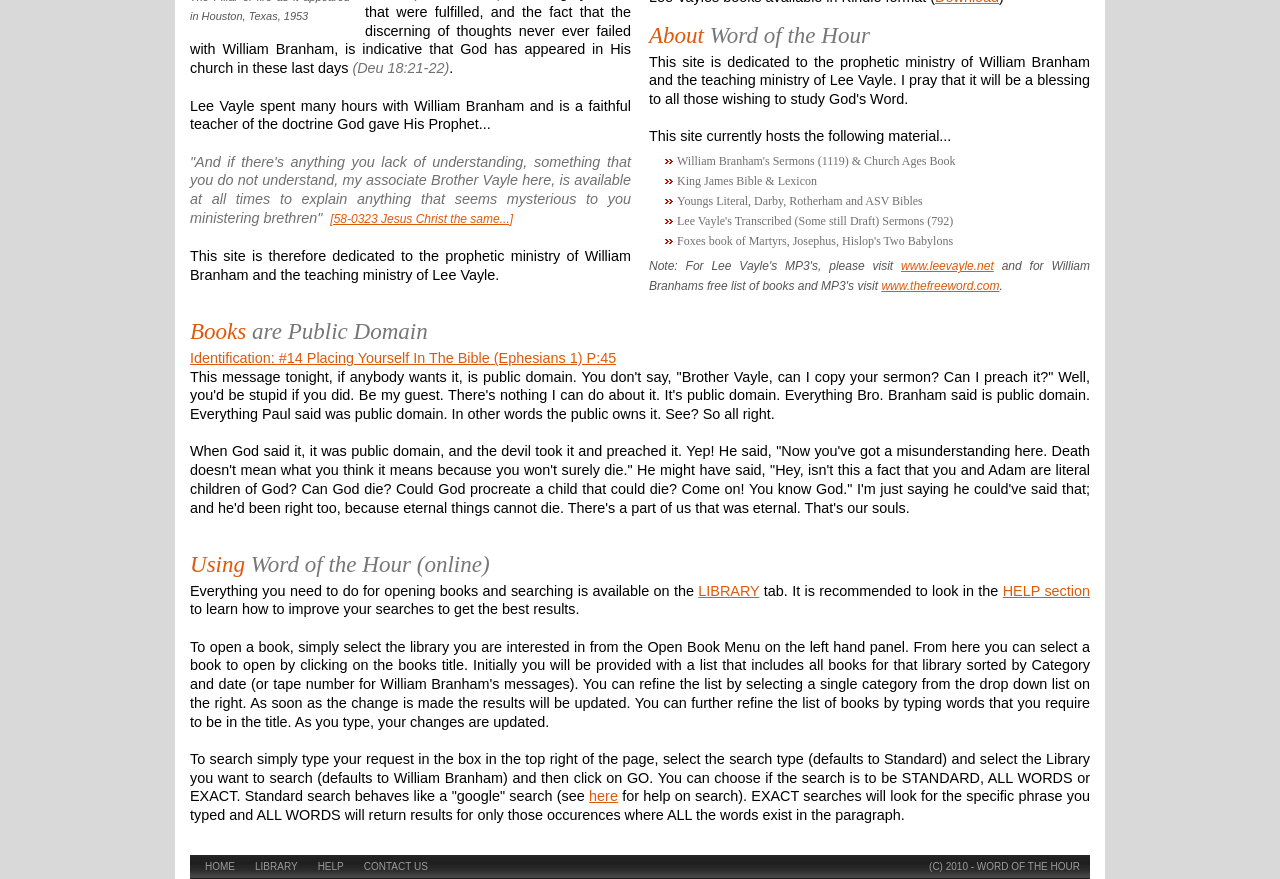Using the element description provided, determine the bounding box coordinates in the format (top-left x, top-left y, bottom-right x, bottom-right y). Ensure that all values are floating point numbers between 0 and 1. Element description: www.thefreeword.com

[0.689, 0.317, 0.781, 0.333]